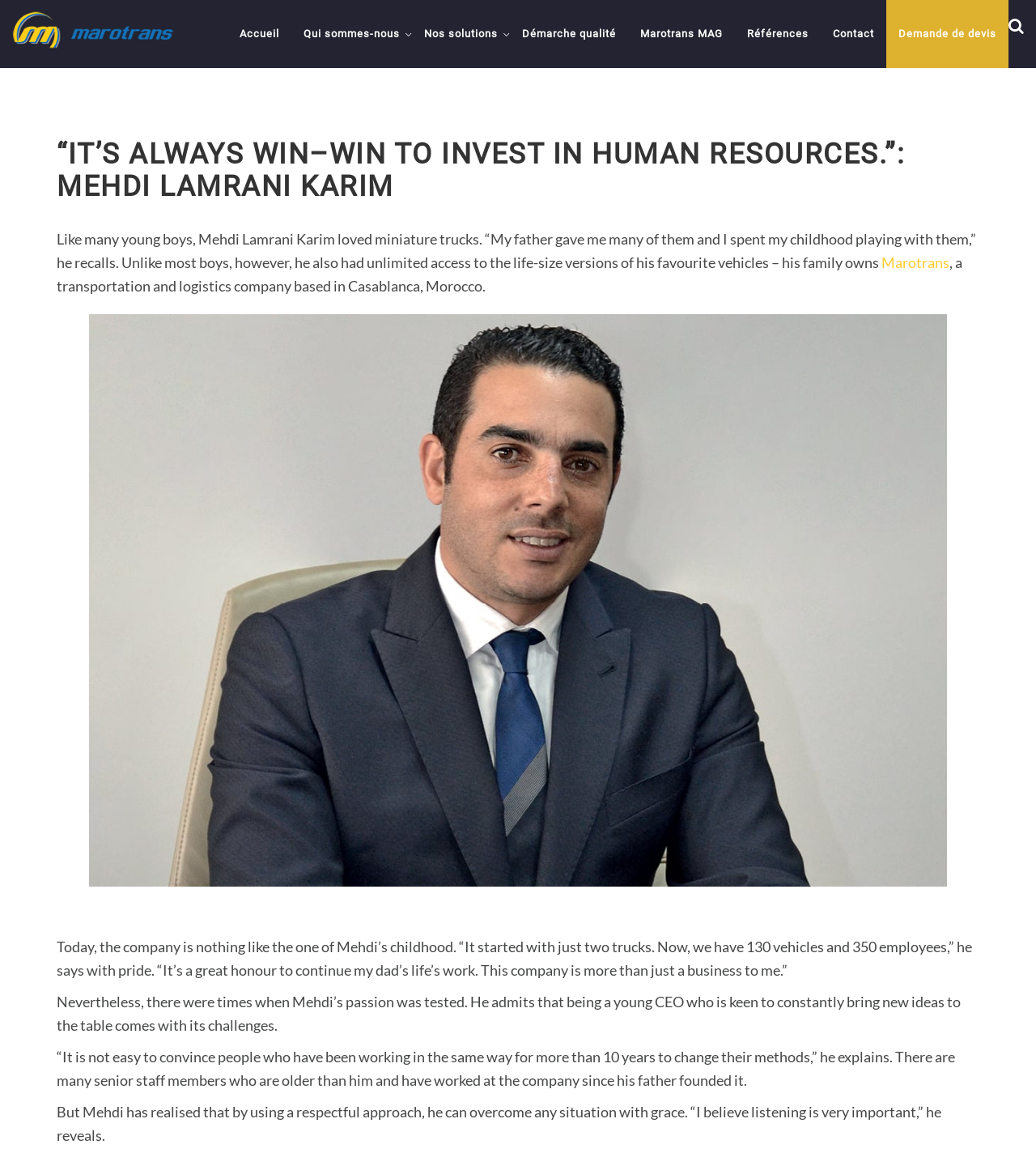Generate a comprehensive description of the webpage.

The webpage appears to be an article about Mehdi Lamrani Karim, the CEO of MaroTrans, a transportation and logistics company based in Casablanca, Morocco. At the top of the page, there is a heading with the company name "MaroTrans" and an image of the company's logo. Below this, there is a navigation menu with links to various sections of the website, including "Accueil", "Qui sommes-nous", "Nos solutions", and others.

The main content of the article is divided into several paragraphs, with a large image of Mehdi Lamrani Karim placed in the middle. The text describes Mehdi's childhood, his family's business, and his experiences as a young CEO. The article quotes Mehdi discussing the challenges he faced in bringing new ideas to the company and the importance of listening to others.

There are a total of 11 links on the page, including the navigation menu links and a link to "Marotrans" within the article. There are also 3 images on the page: the company logo, Mehdi's photo, and an unspecified image at the bottom of the page. The overall layout of the page is clean and easy to navigate, with clear headings and concise text.